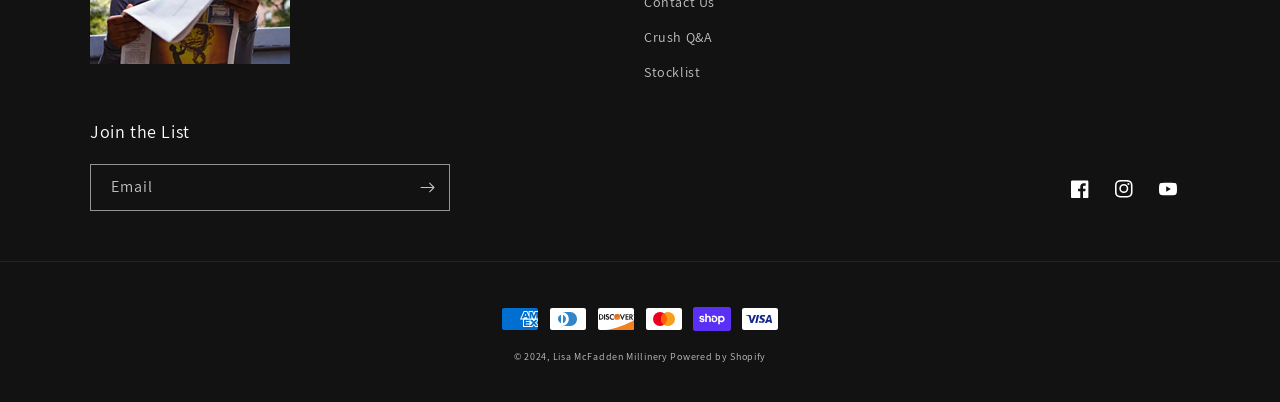Please specify the bounding box coordinates of the area that should be clicked to accomplish the following instruction: "Check the payment methods". The coordinates should consist of four float numbers between 0 and 1, i.e., [left, top, right, bottom].

[0.391, 0.768, 0.441, 0.892]